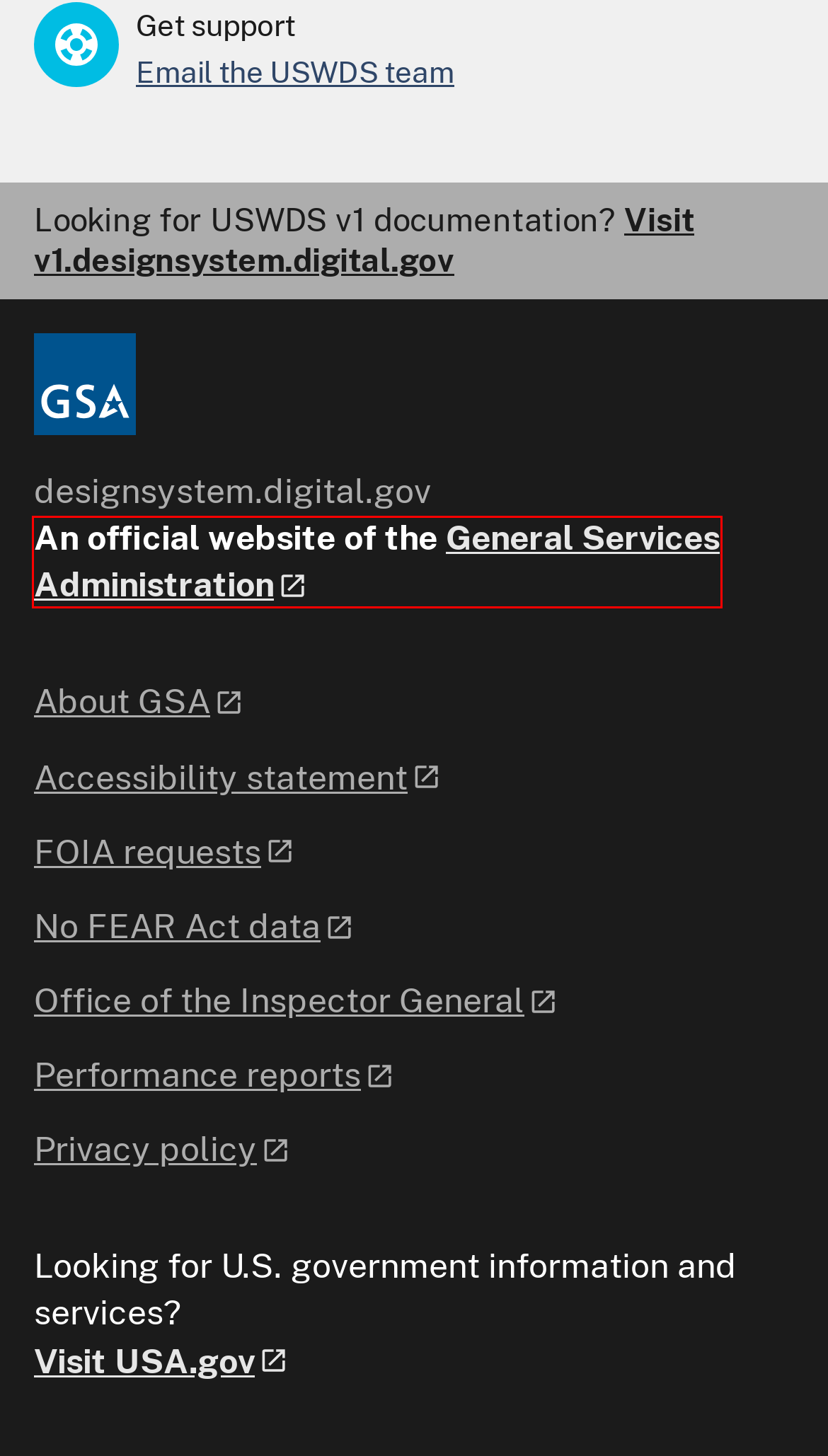Examine the screenshot of the webpage, which includes a red bounding box around an element. Choose the best matching webpage description for the page that will be displayed after clicking the element inside the red bounding box. Here are the candidates:
A. Notification and Federal Employee Antidiscrimination and Retaliation Act of 2002 | GSA
B. About us | GSA
C. Budget and Performance | GSA
D. GSA Office of Inspector General |
E. Accessibility statement | GSA
F. Home | GSA
G. U.S. Web Design System: A design system for the federal government
H. Making government services easier to find | USAGov

F